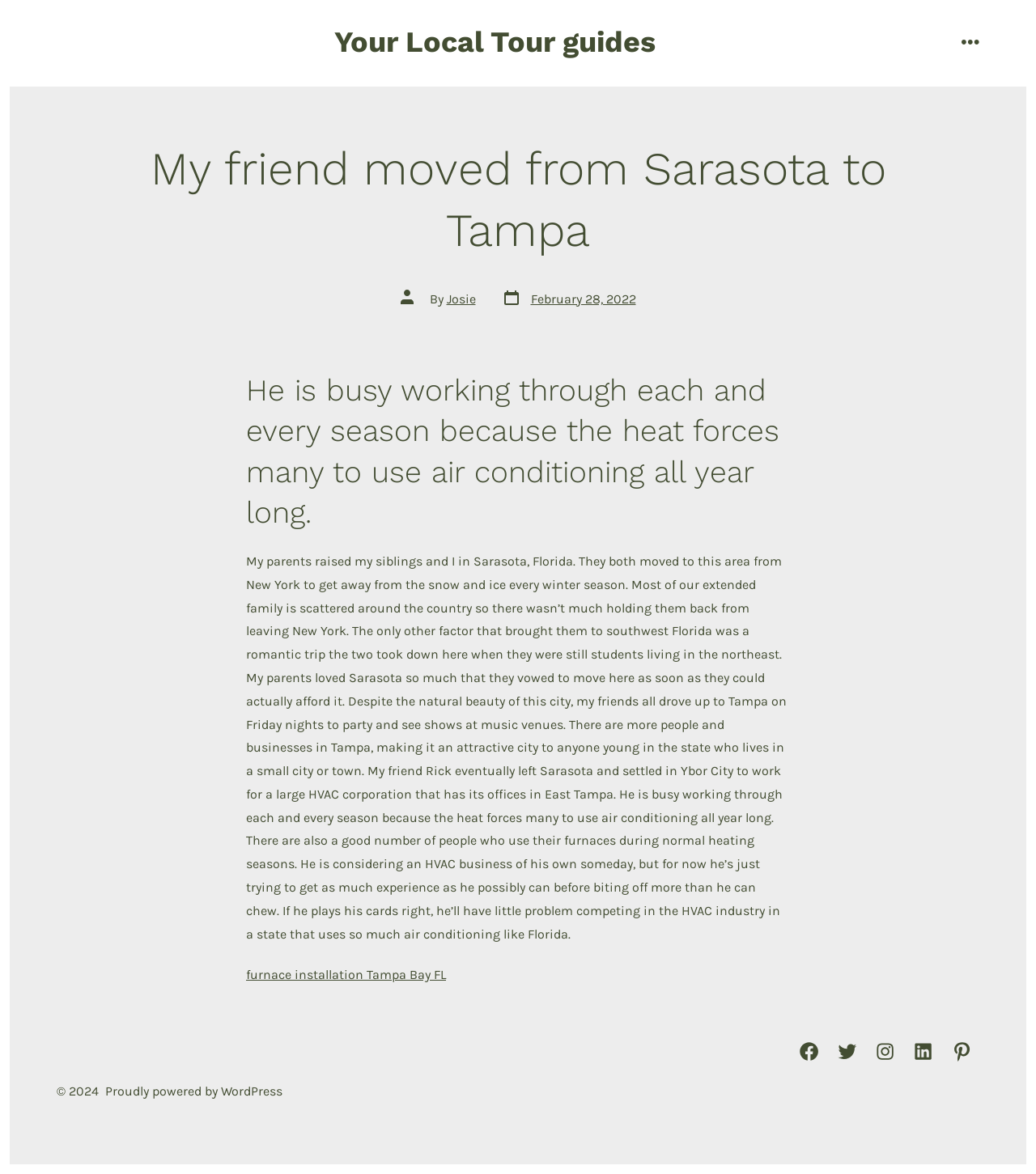Produce an elaborate caption capturing the essence of the webpage.

The webpage is about a personal story of a friend who moved from Sarasota to Tampa. At the top, there is a link to "Your Local Tour guides" and a button labeled "menu" with an image icon. Below this, the main content area begins, which contains an article with a header section. The header section has a heading that reads "My friend moved from Sarasota to Tampa" and provides information about the post author, Josie, and the post date, February 28, 2022.

Below the header section, there is a heading that summarizes the content of the article, which is about the friend's experience working with air conditioning and heating systems in Florida. The article itself is a lengthy text that describes the friend's background, their decision to move to Tampa, and their current work in the HVAC industry. The text also mentions the friend's plans to start their own HVAC business in the future.

At the bottom of the page, there are several links to social media platforms, including Facebook, Twitter, Instagram, LinkedIn, and Pinterest. Additionally, there is a copyright notice and a statement indicating that the website is powered by WordPress.